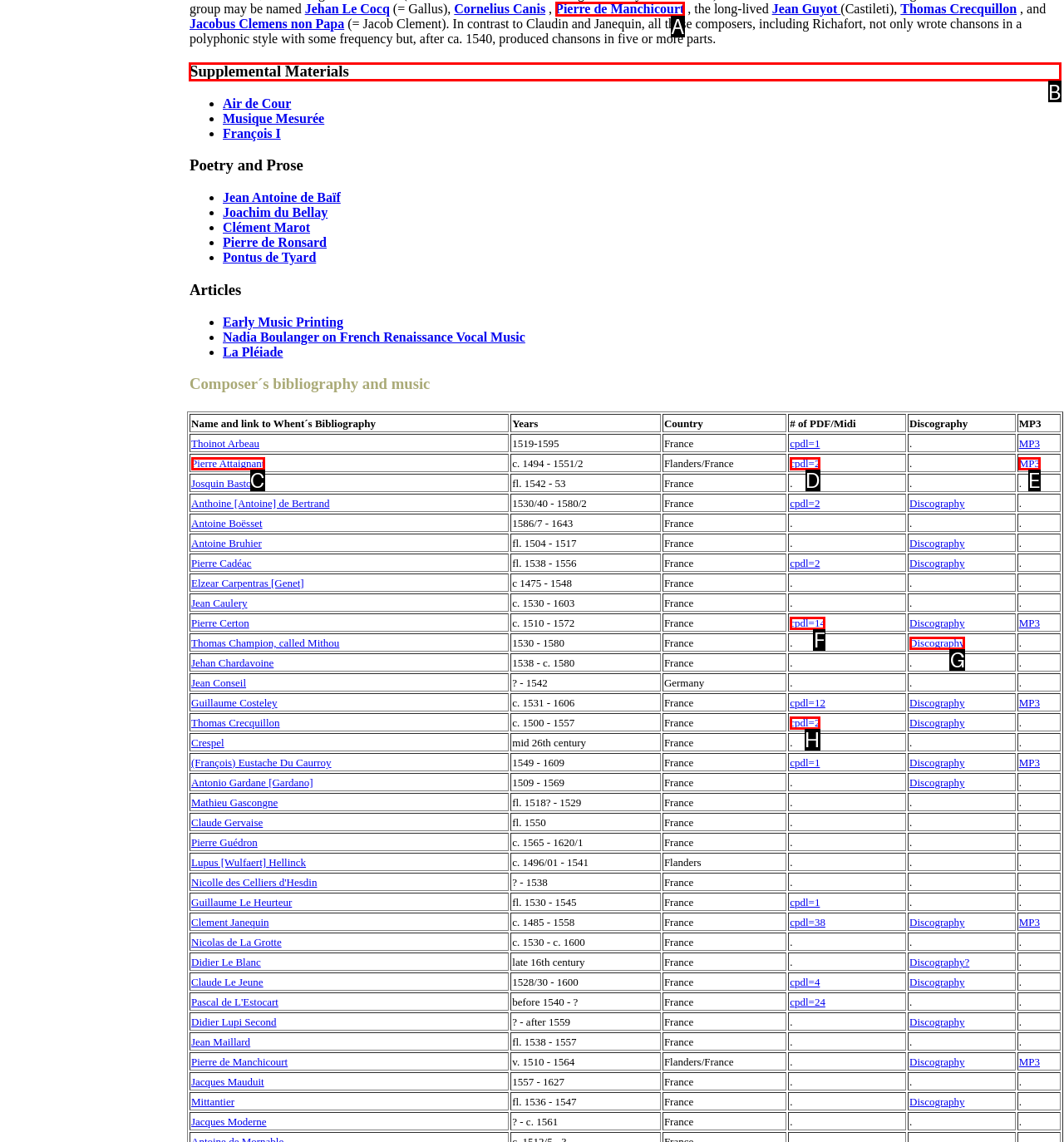Select the proper HTML element to perform the given task: View Supplemental Materials Answer with the corresponding letter from the provided choices.

B